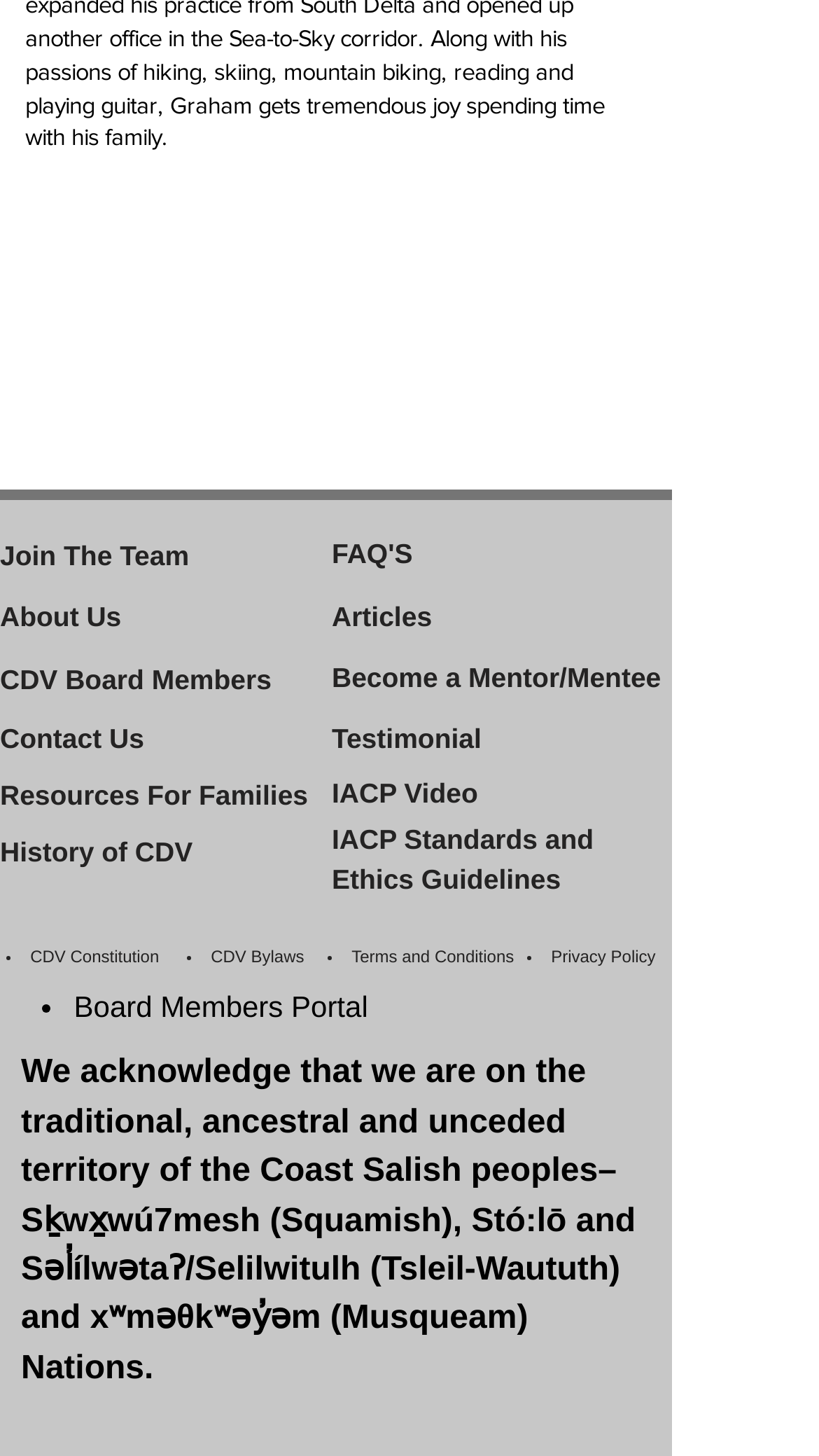How many links are there in the webpage?
Provide a concise answer using a single word or phrase based on the image.

14